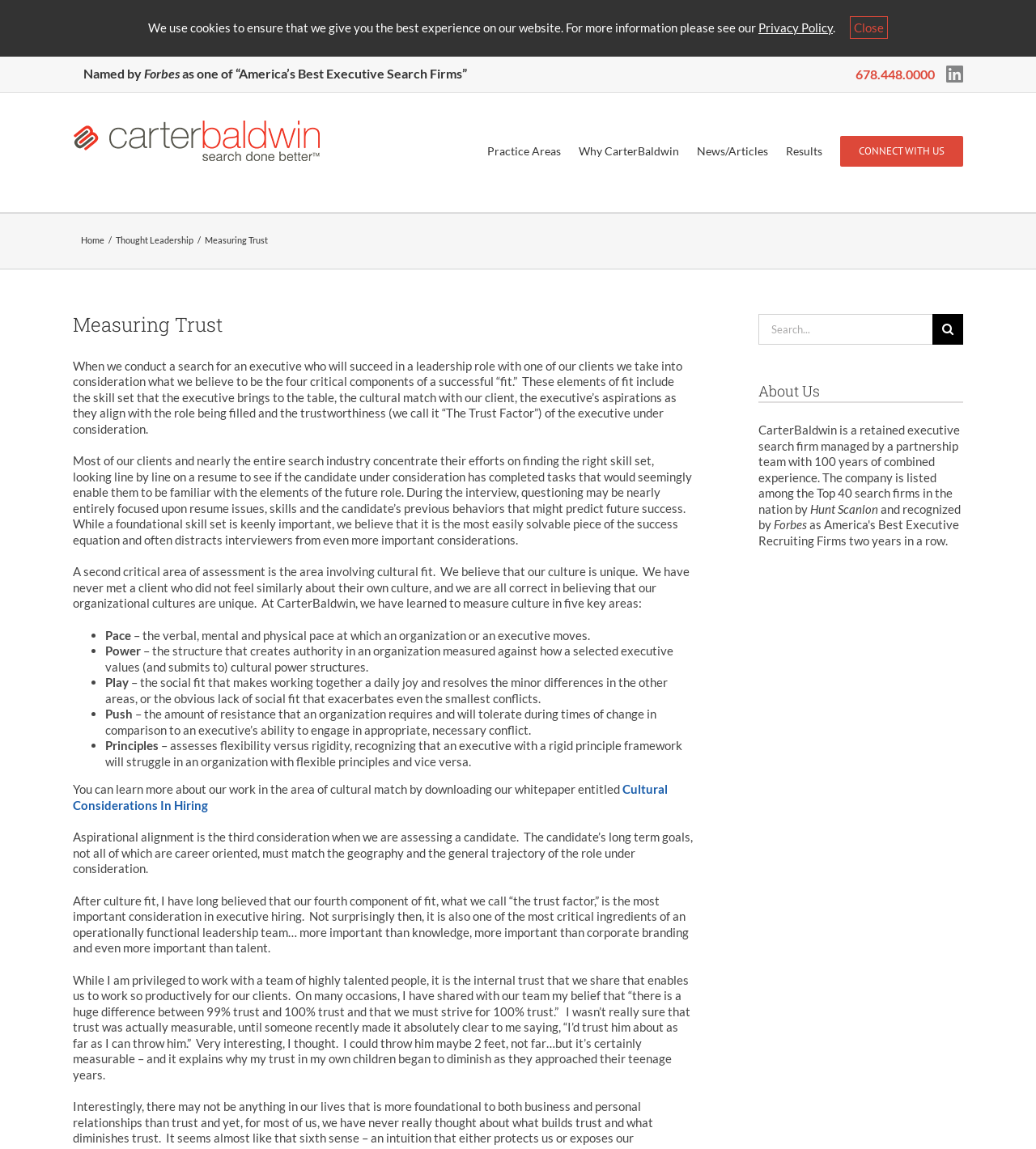Pinpoint the bounding box coordinates for the area that should be clicked to perform the following instruction: "Click the 'Cultural Considerations In Hiring' link".

[0.07, 0.68, 0.645, 0.707]